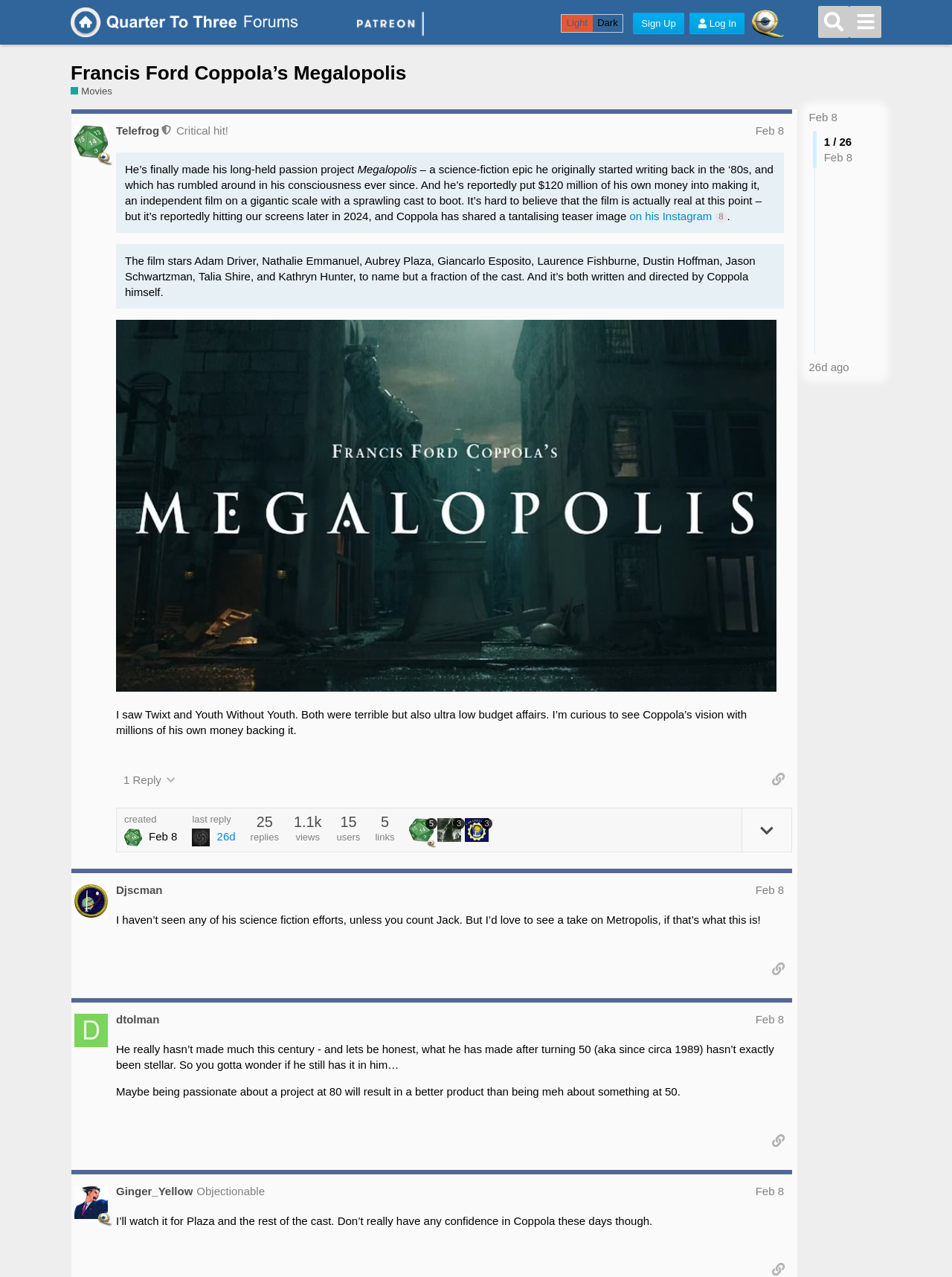What is the name of the user who made the second post?
Using the image as a reference, answer with just one word or a short phrase.

Djscman